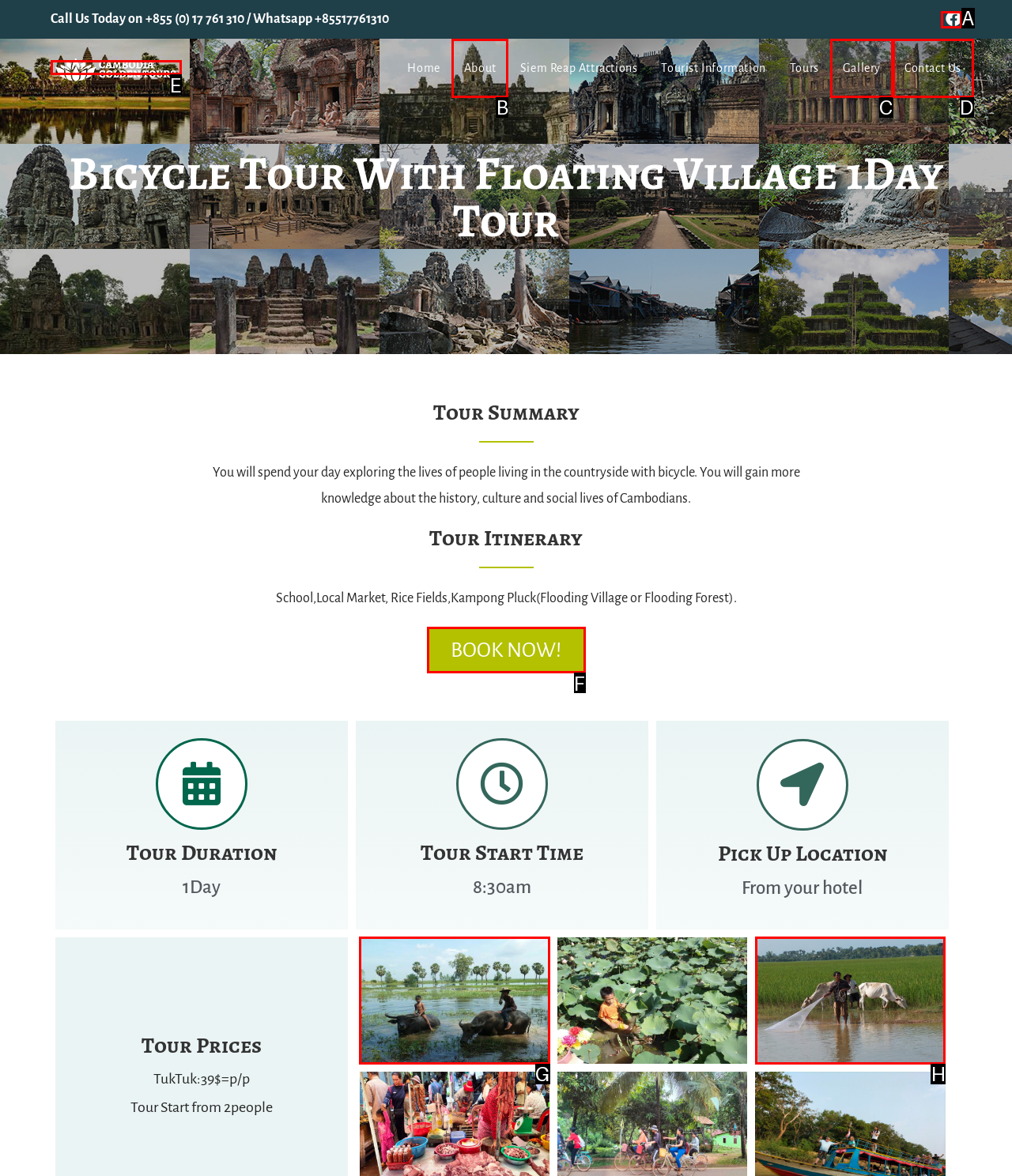Choose the option that aligns with the description: title="22815103_2098341250393888_3685576937894549480_n"
Respond with the letter of the chosen option directly.

H